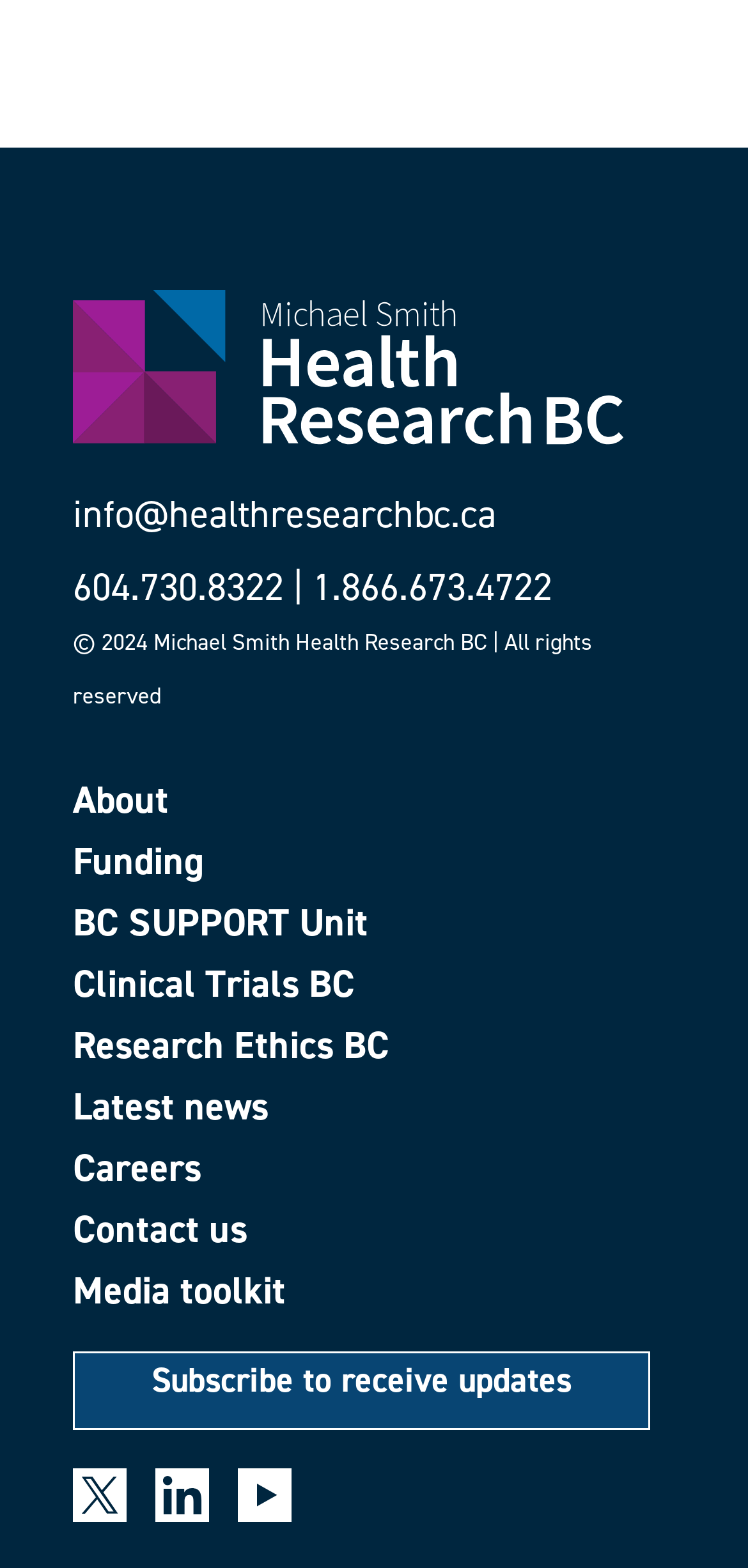What is the phone number to call?
Please respond to the question with a detailed and thorough explanation.

The phone number can be found at the top of the webpage, which is '604.730.8322', and there is also a toll-free number '1.866.673.4722'.